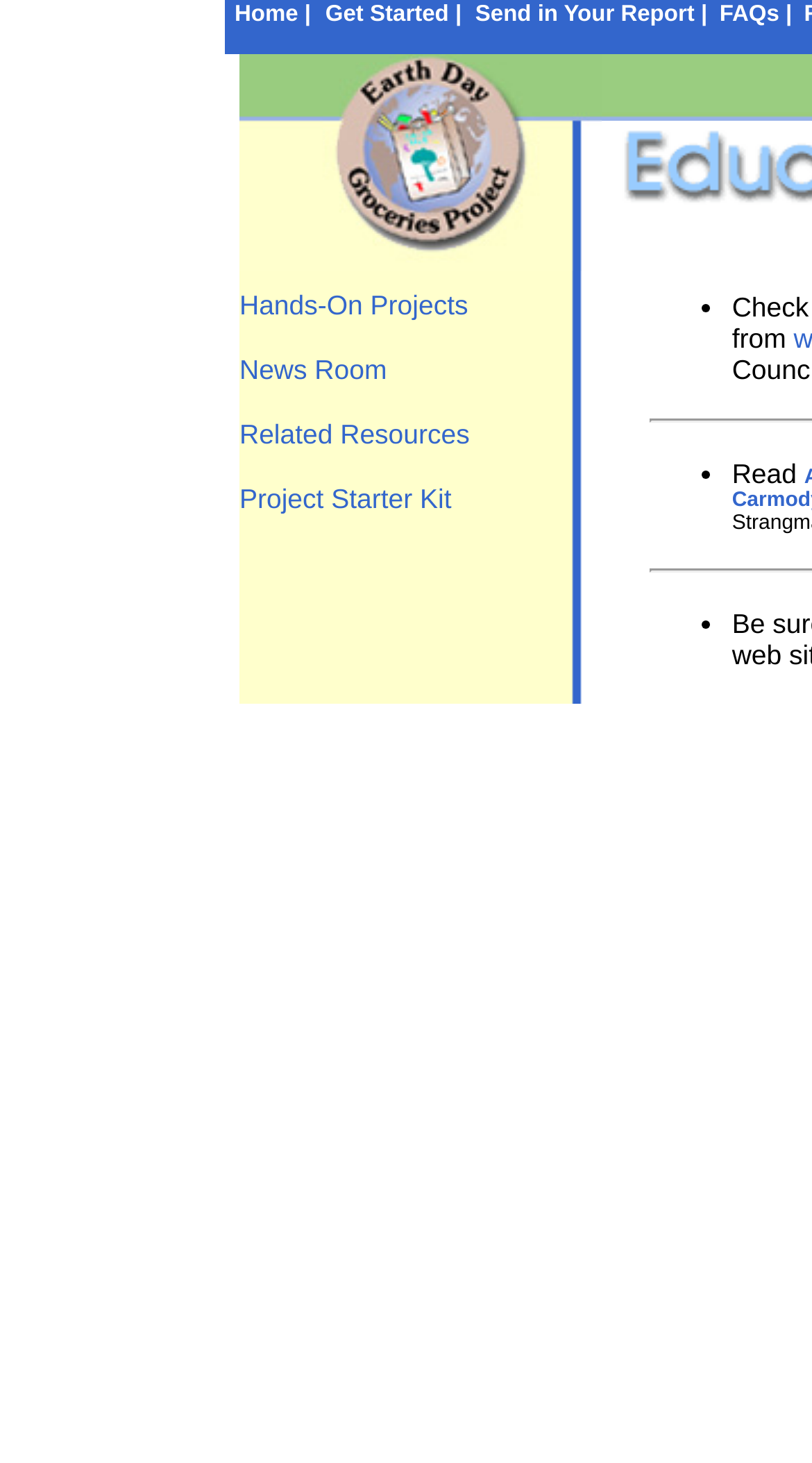Kindly respond to the following question with a single word or a brief phrase: 
What is the title of the first column in the main content area?

Hands-On Projects